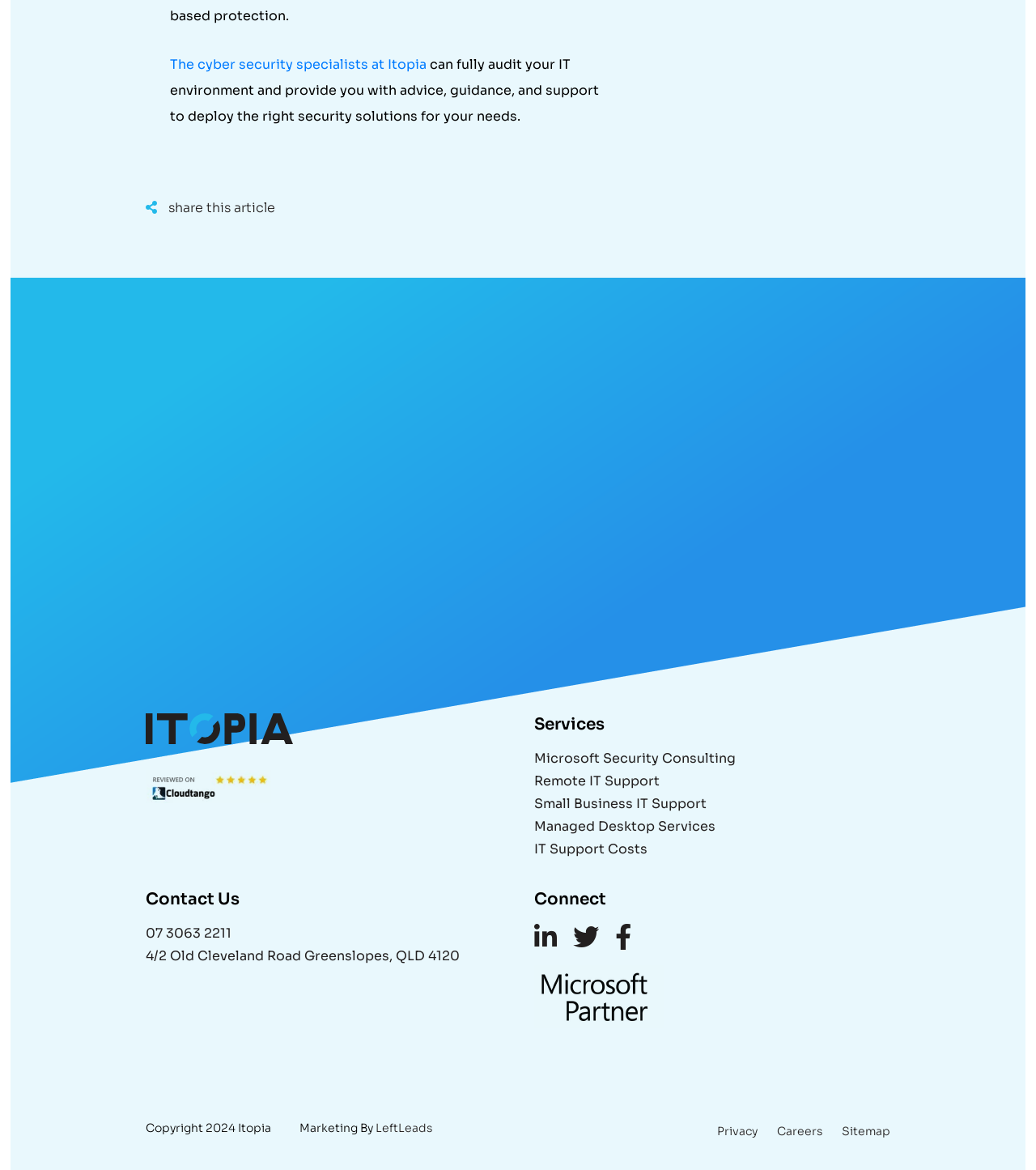Find the bounding box coordinates of the UI element according to this description: "Careers".

[0.75, 0.961, 0.794, 0.973]